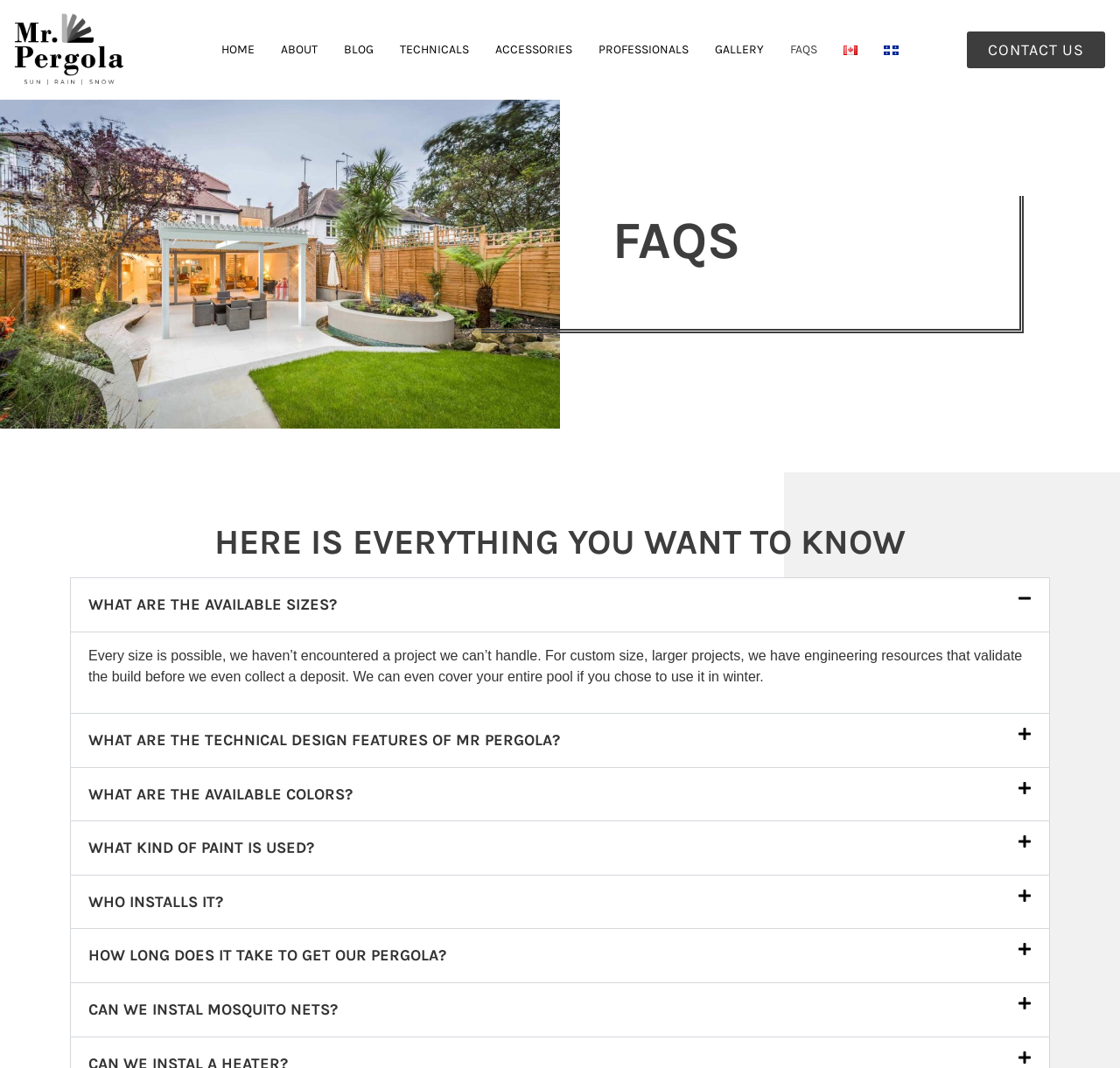Can I customize the size of Mr Pergola? Look at the image and give a one-word or short phrase answer.

Yes